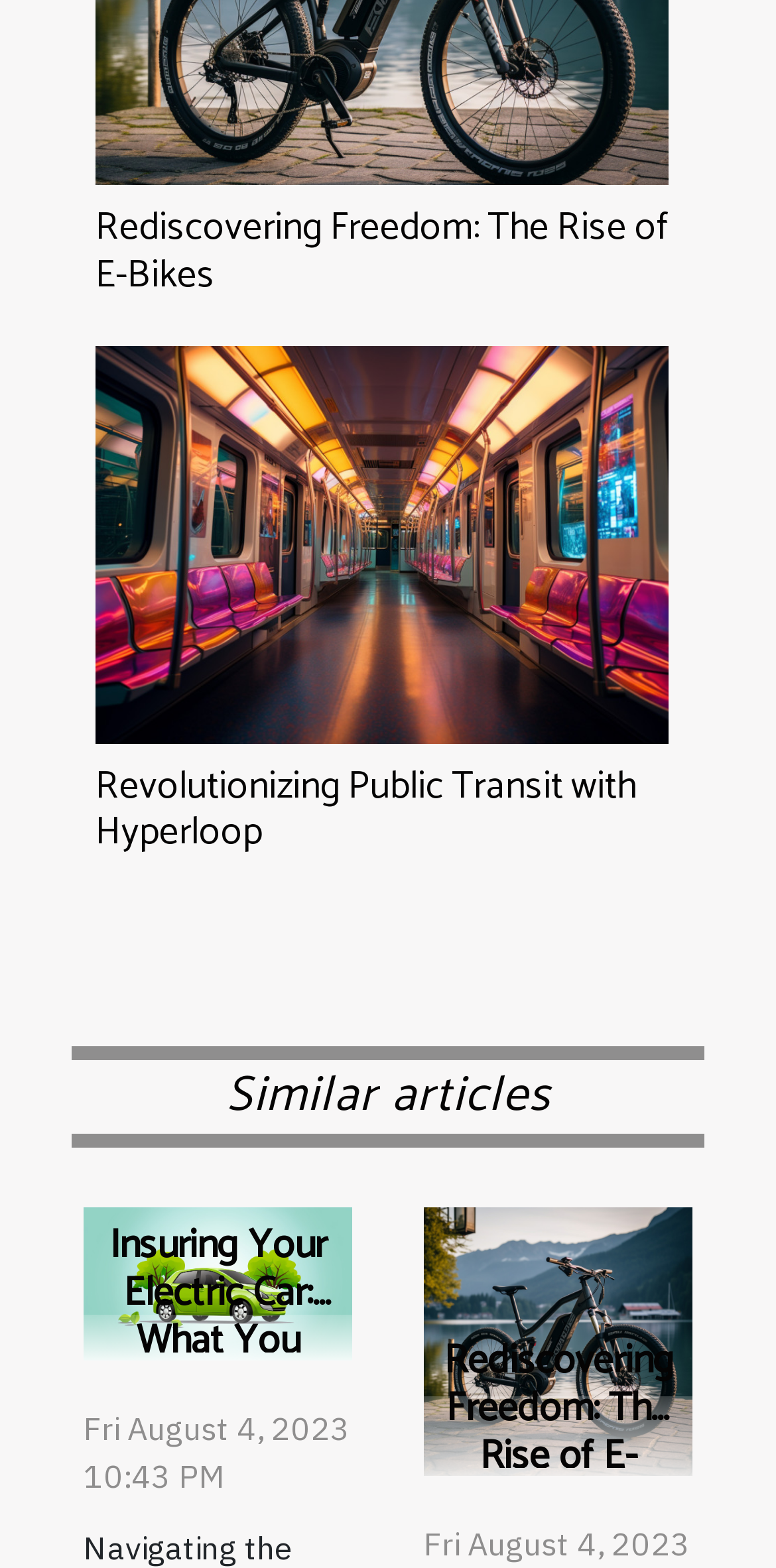What is the date of the latest article?
From the screenshot, supply a one-word or short-phrase answer.

Fri August 4, 2023